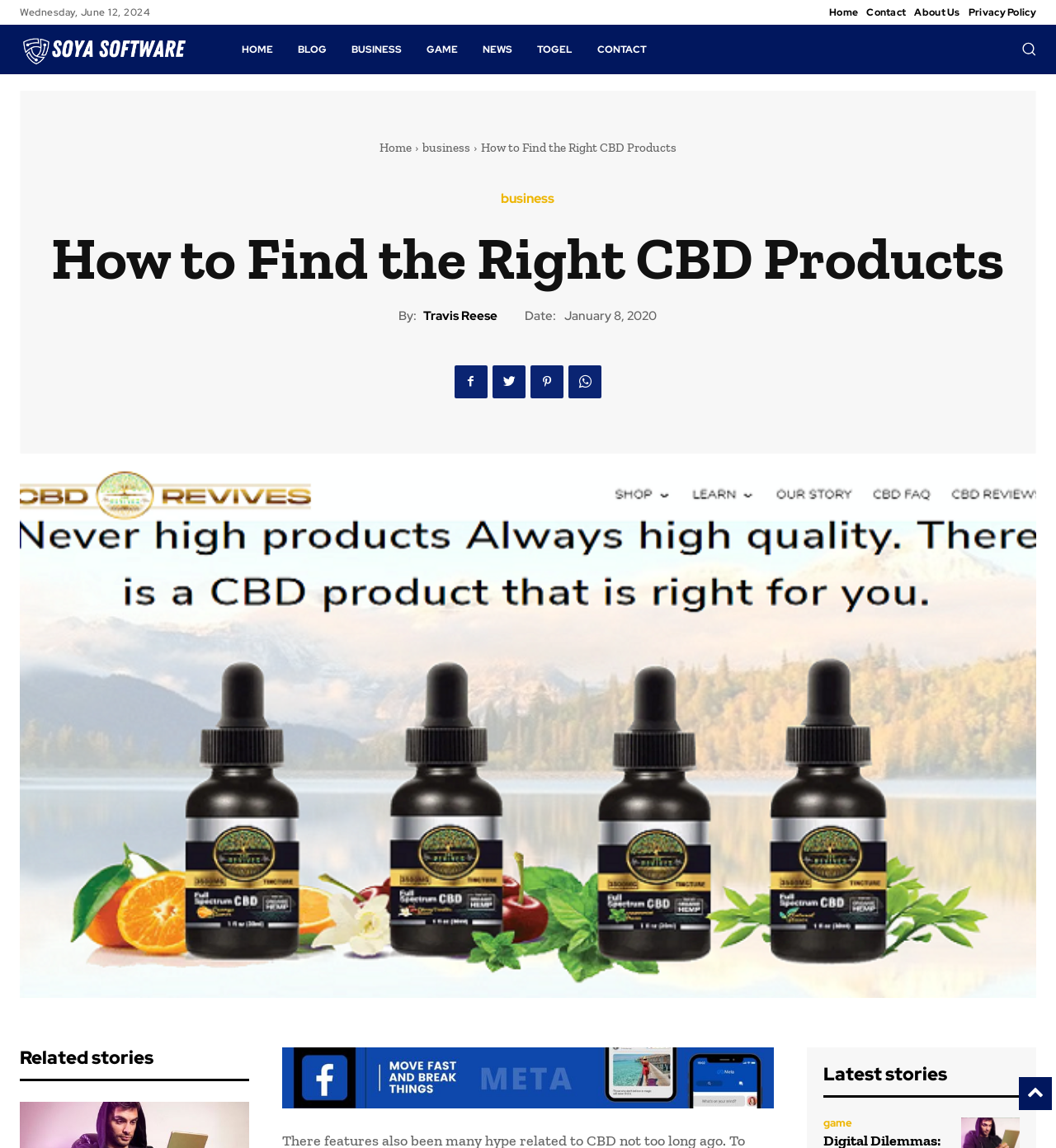Using the details in the image, give a detailed response to the question below:
What is the category of the article?

I found the category of the article by looking at the links above the title of the article. One of the links is 'business', which suggests that the article belongs to the business category.